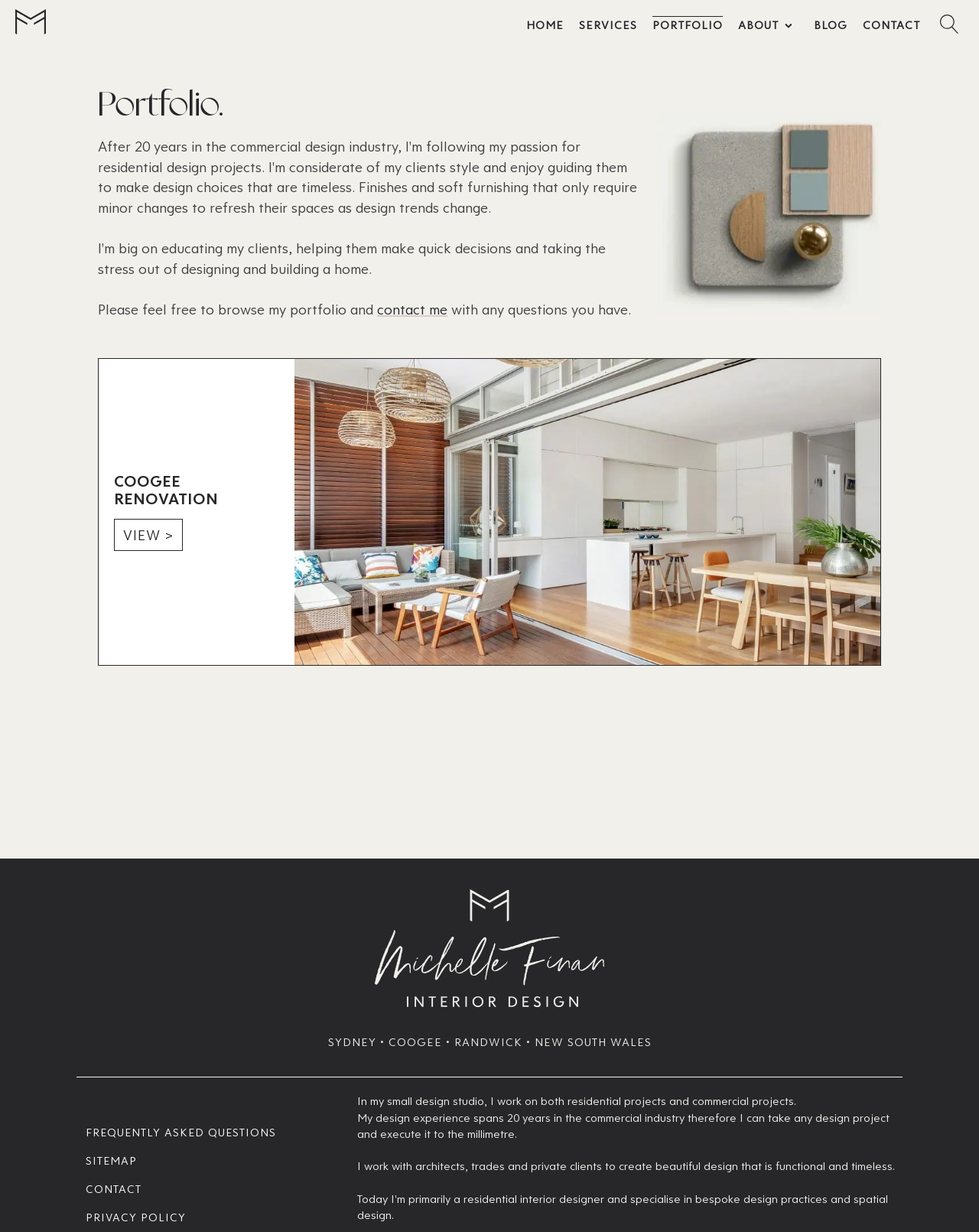Respond to the question below with a concise word or phrase:
How many links are in the main navigation menu?

6